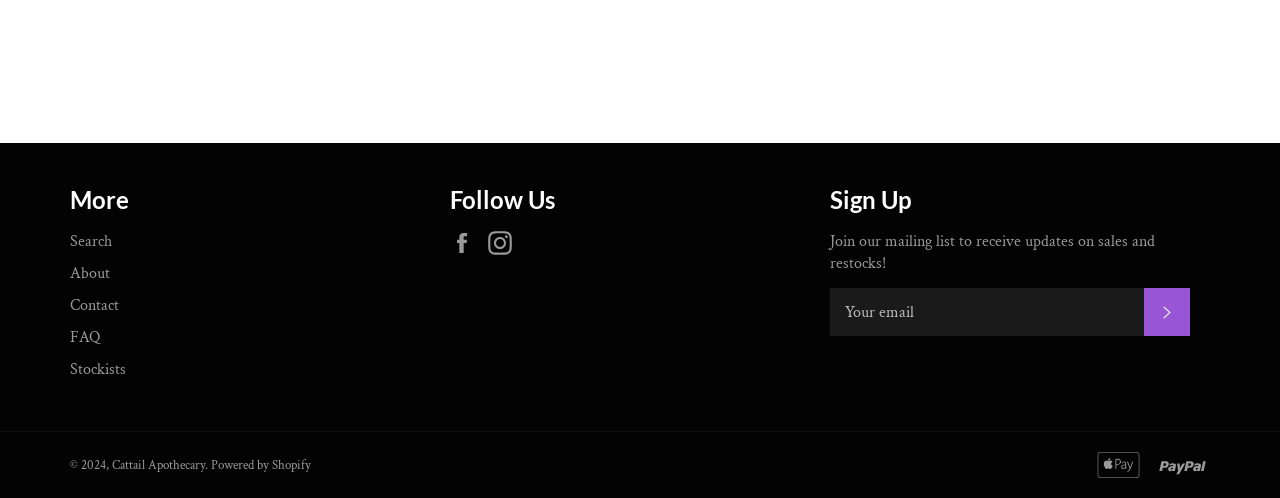Determine the bounding box coordinates of the area to click in order to meet this instruction: "Contact the website owner".

[0.055, 0.593, 0.093, 0.635]